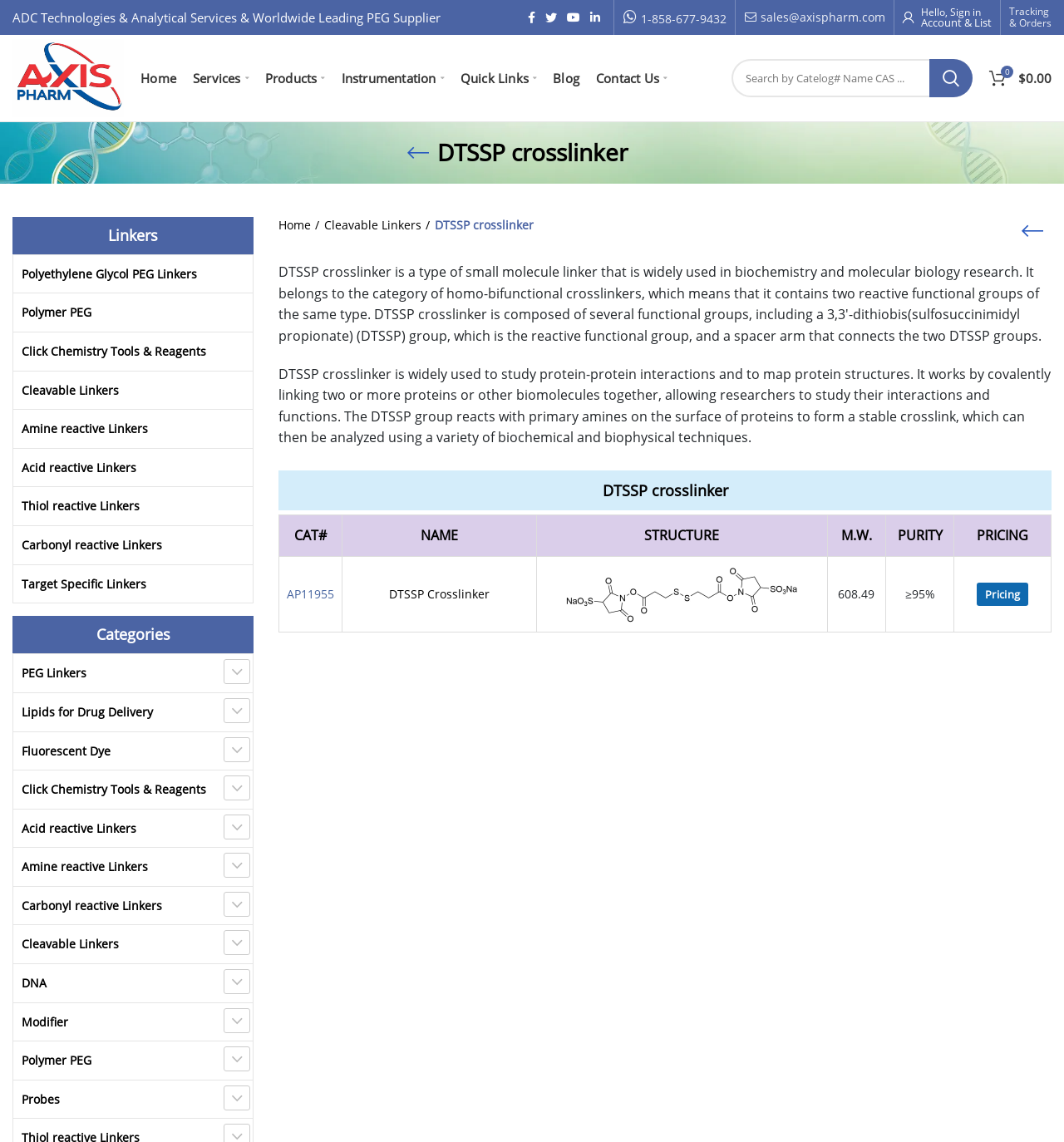What is the name of the company?
Provide a detailed and well-explained answer to the question.

The company name is obtained from the top-left corner of the webpage, where the logo 'AxisPharm' is displayed.